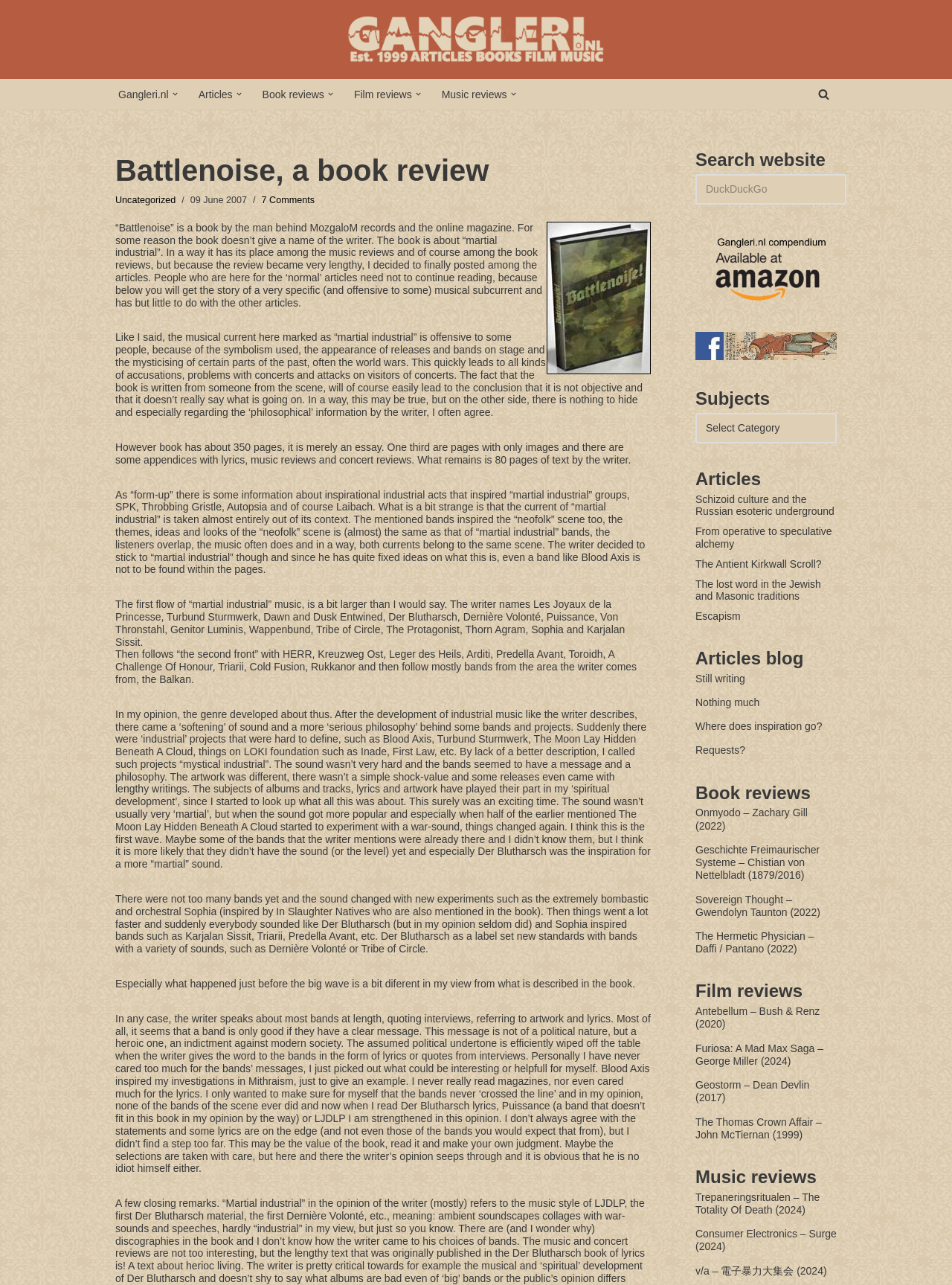Using the details from the image, please elaborate on the following question: How many bands are mentioned in the book?

The book mentions many bands, including Les Joyaux de la Princesse, Turbund Sturmwerk, Dawn and Dusk Entwined, Der Blutharsch, Dernière Volonté, Puissance, Von Thronstahl, Genitor Luminis, Wappenbund, Tribe of Circle, The Protagonist, Thorn Agram, Sophia, and Karjalan Sissit, among others.